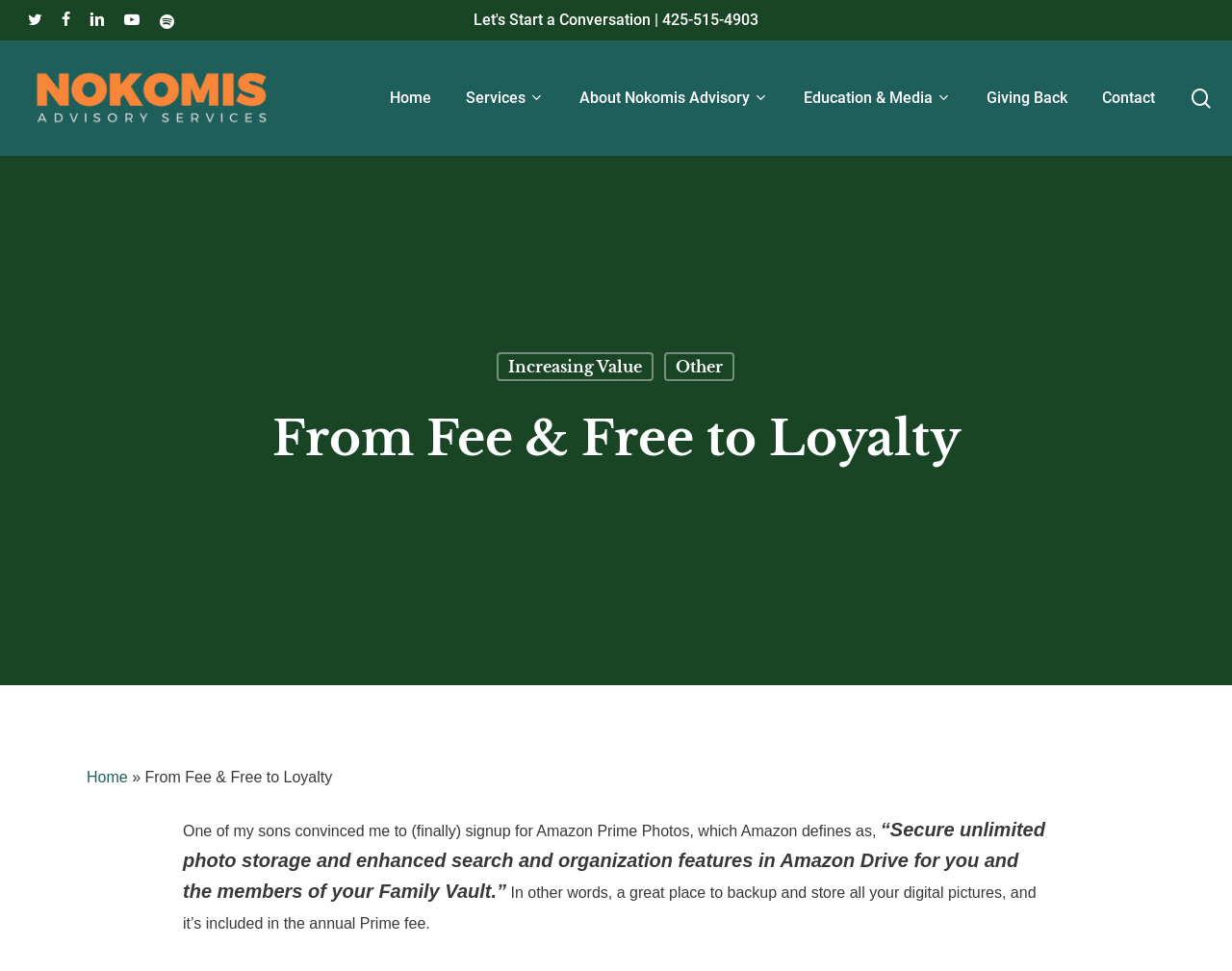Please identify the bounding box coordinates of the element's region that needs to be clicked to fulfill the following instruction: "Visit Nokomis Advisory Services on Twitter". The bounding box coordinates should consist of four float numbers between 0 and 1, i.e., [left, top, right, bottom].

[0.023, 0.007, 0.034, 0.035]